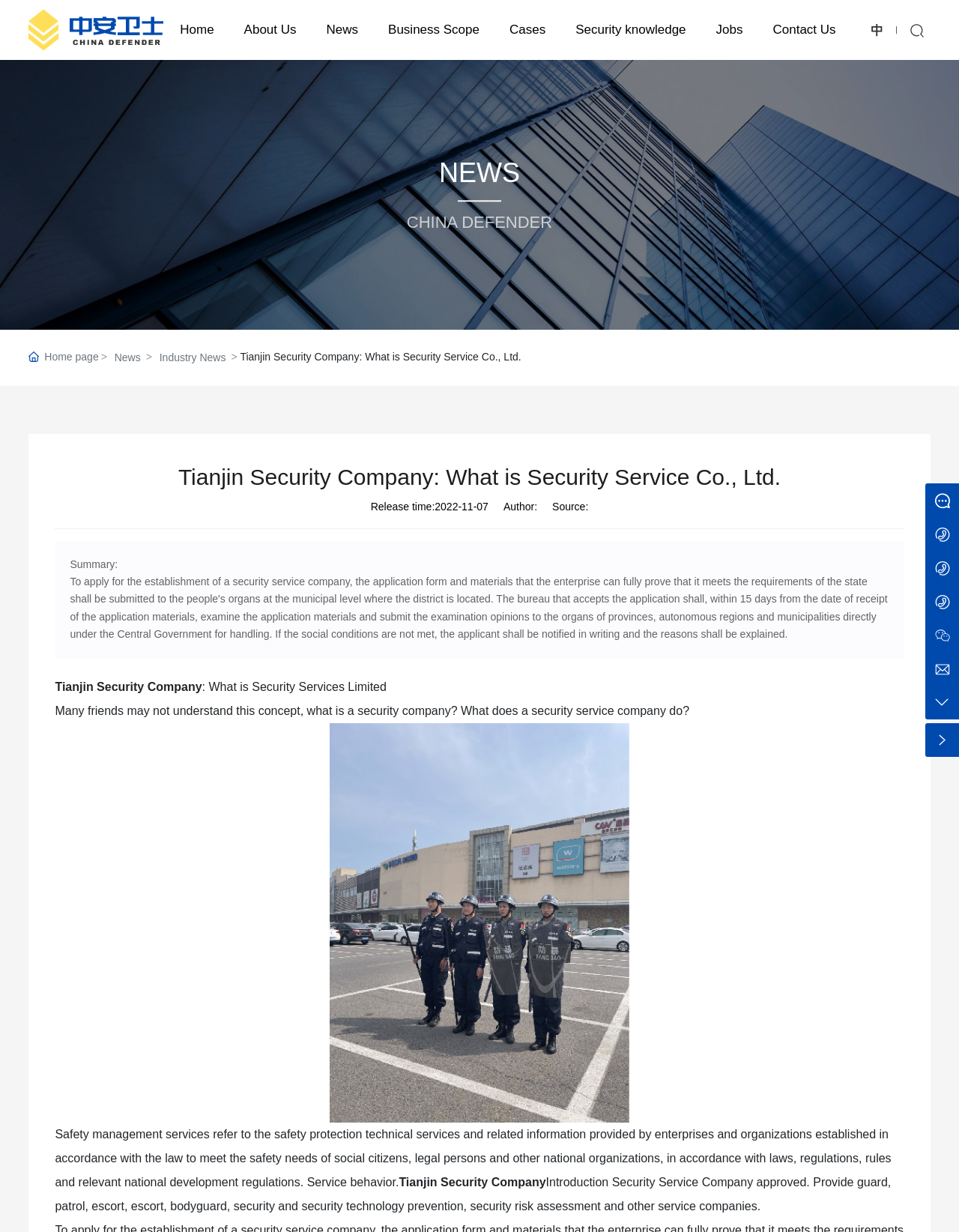Show the bounding box coordinates of the region that should be clicked to follow the instruction: "View the News page."

[0.458, 0.128, 0.542, 0.153]